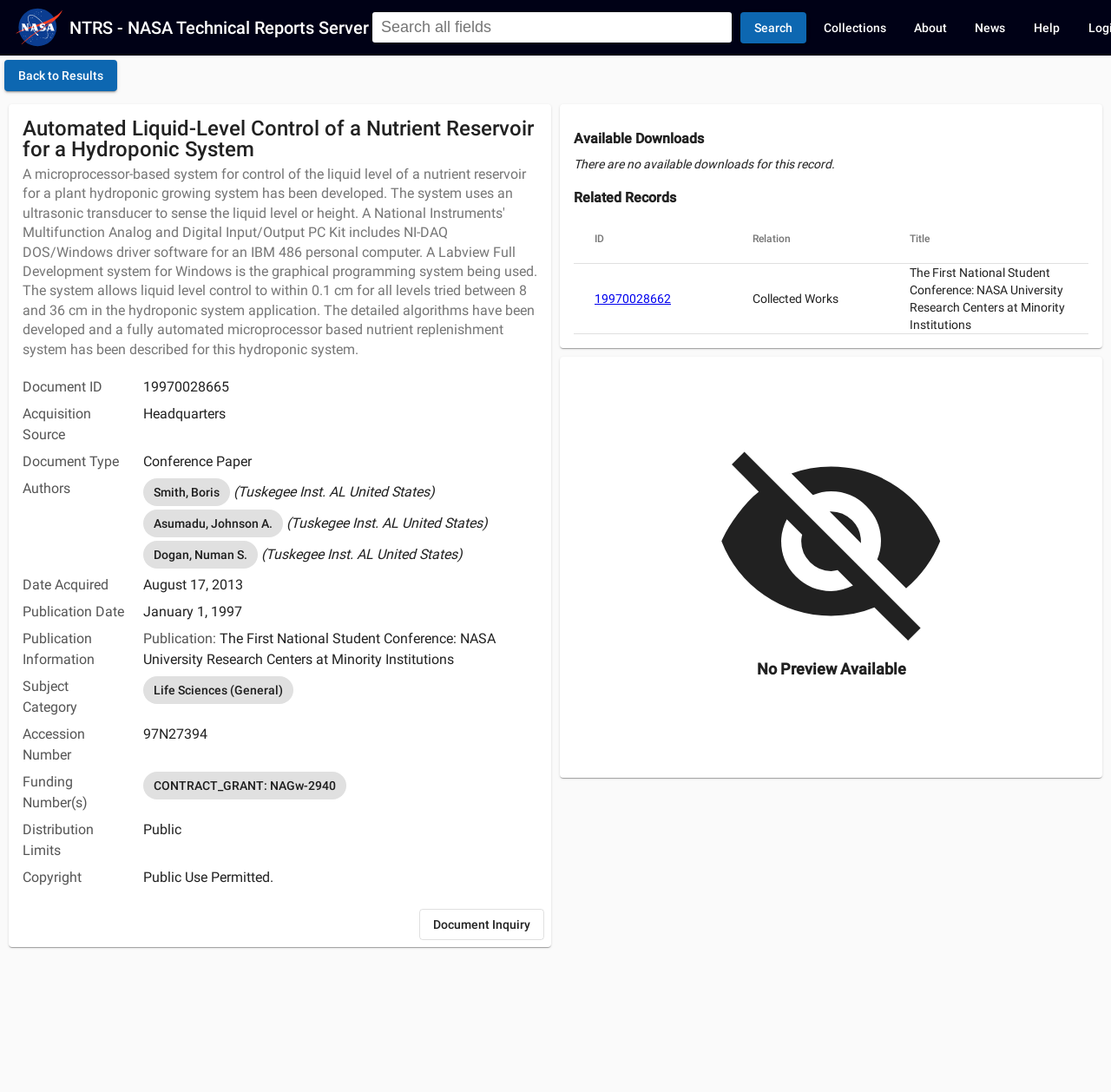Please identify the bounding box coordinates of the clickable element to fulfill the following instruction: "View Document Inquiry". The coordinates should be four float numbers between 0 and 1, i.e., [left, top, right, bottom].

[0.377, 0.832, 0.49, 0.861]